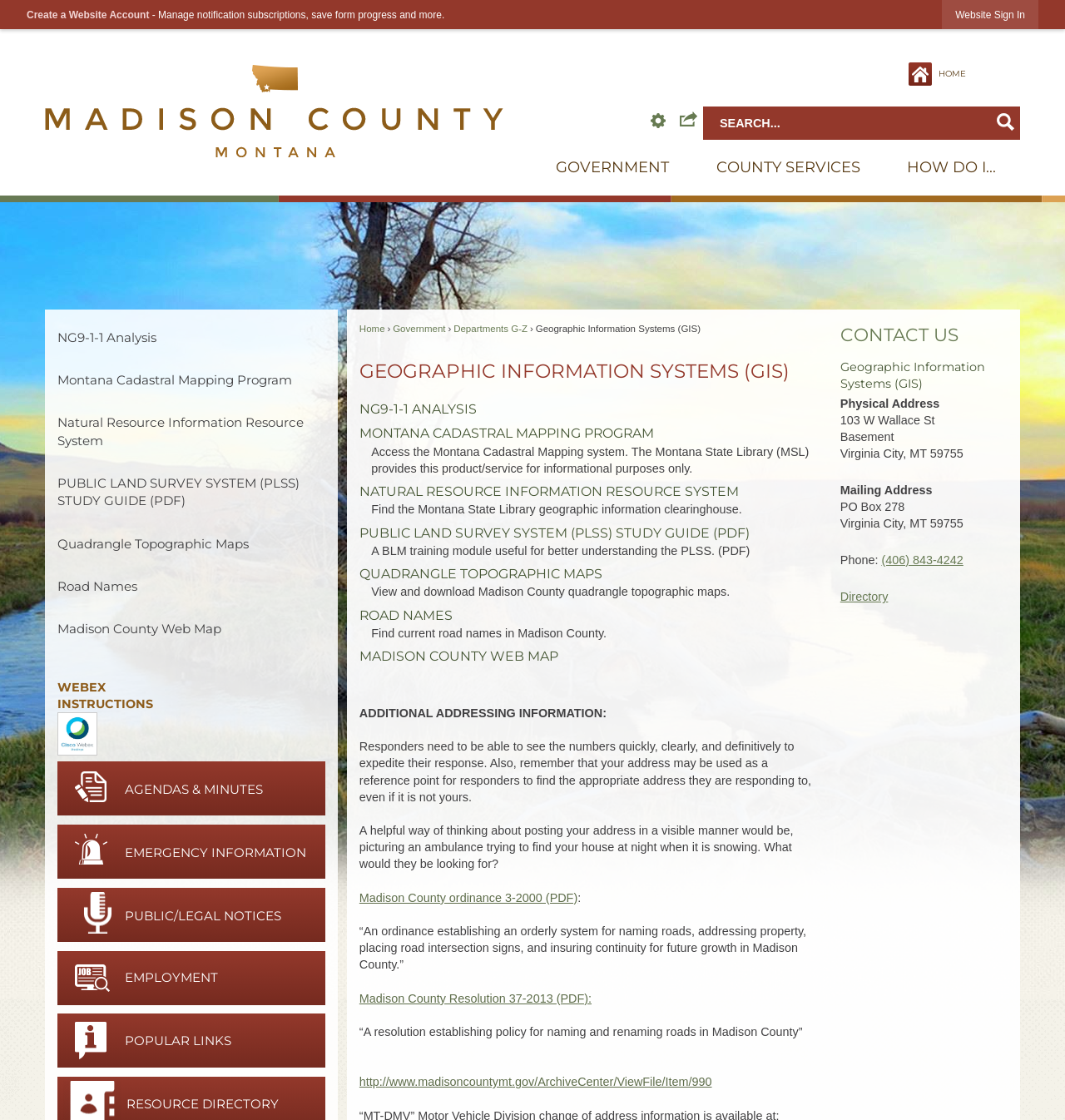What is the physical address of the Geographic Information Systems (GIS)?
Using the details from the image, give an elaborate explanation to answer the question.

The physical address of the Geographic Information Systems (GIS) is mentioned at the bottom of the webpage as 103 W Wallace St, Basement, Virginia City, MT 59755.